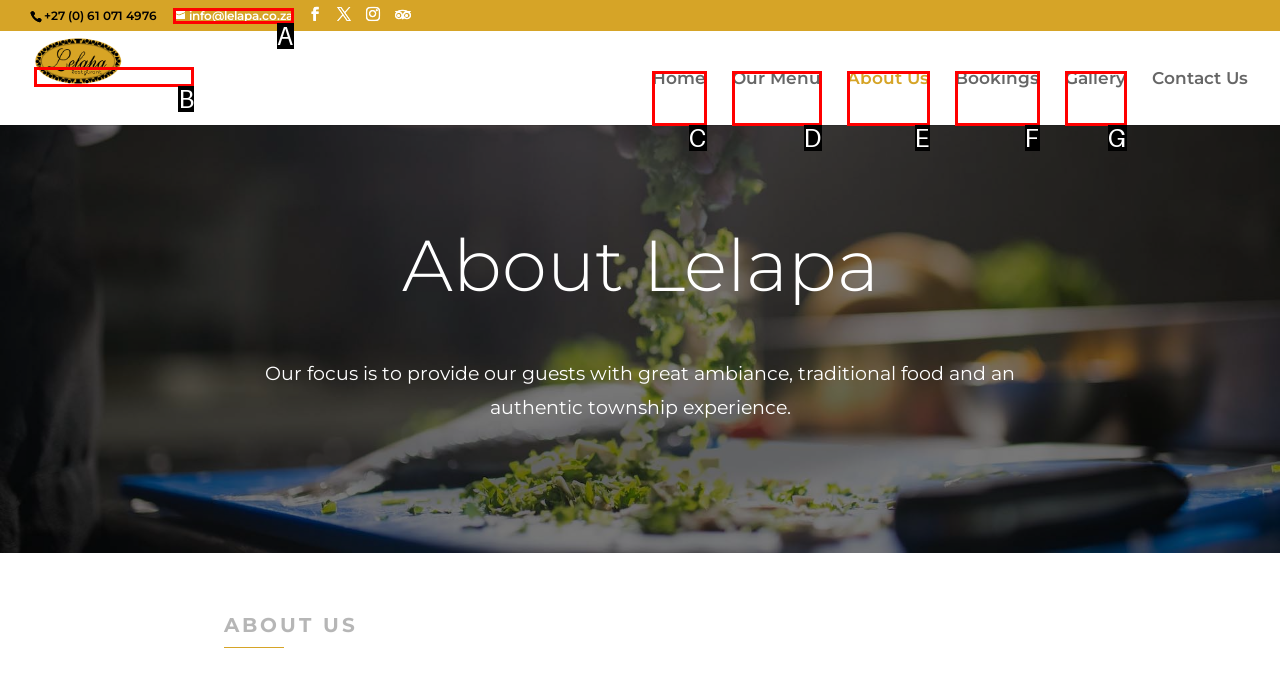Identify the HTML element that corresponds to the following description: info@lelapa.co.za Provide the letter of the best matching option.

A